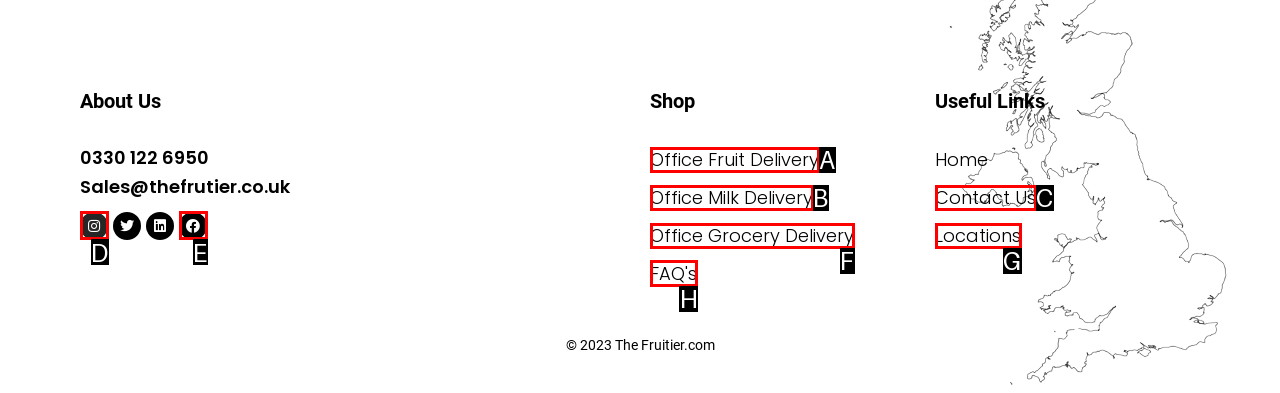Select the proper UI element to click in order to perform the following task: Check FAQs. Indicate your choice with the letter of the appropriate option.

H